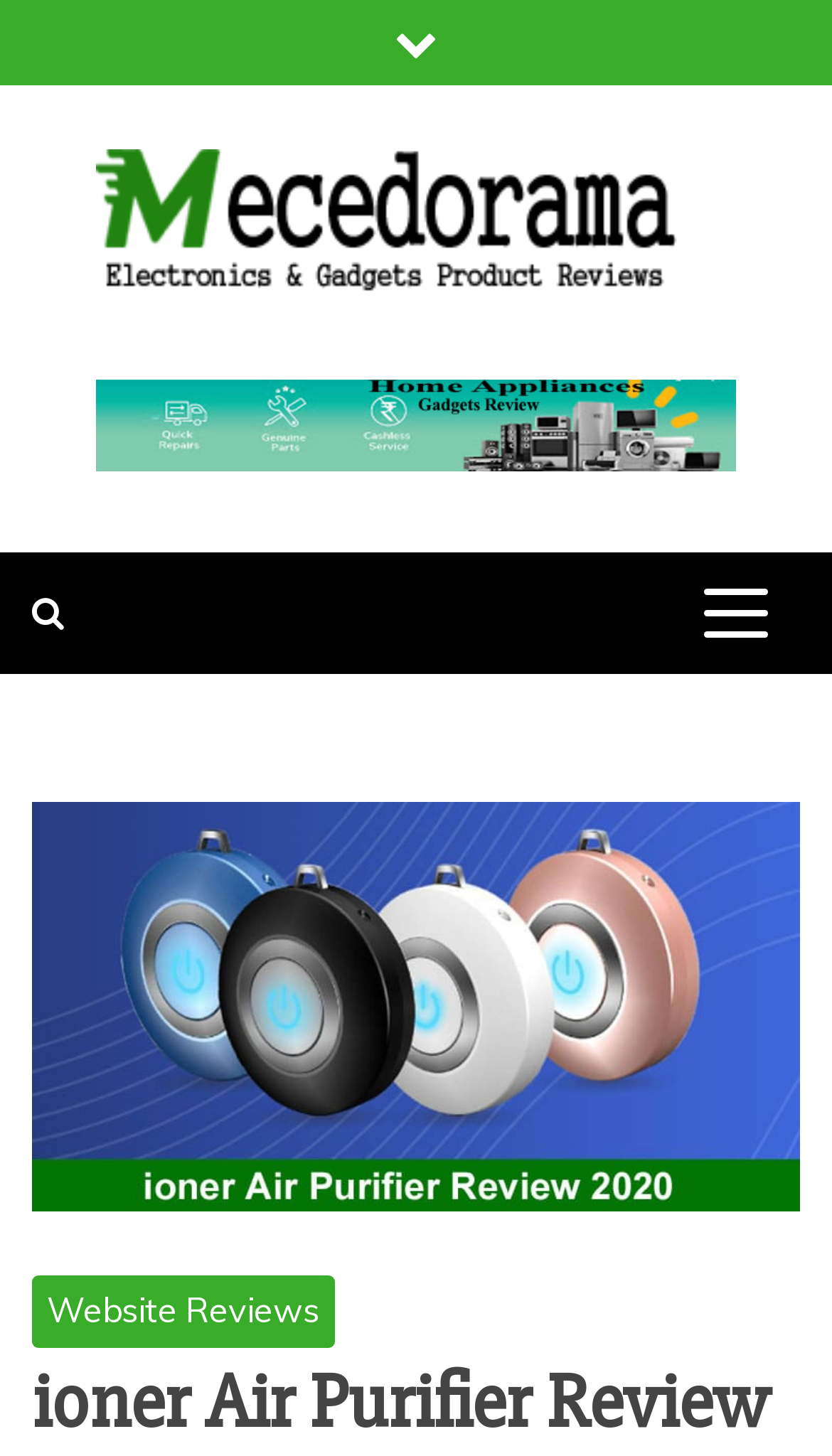Determine and generate the text content of the webpage's headline.

ioner Air Purifier Review [Save 50%] Check the Post Now!